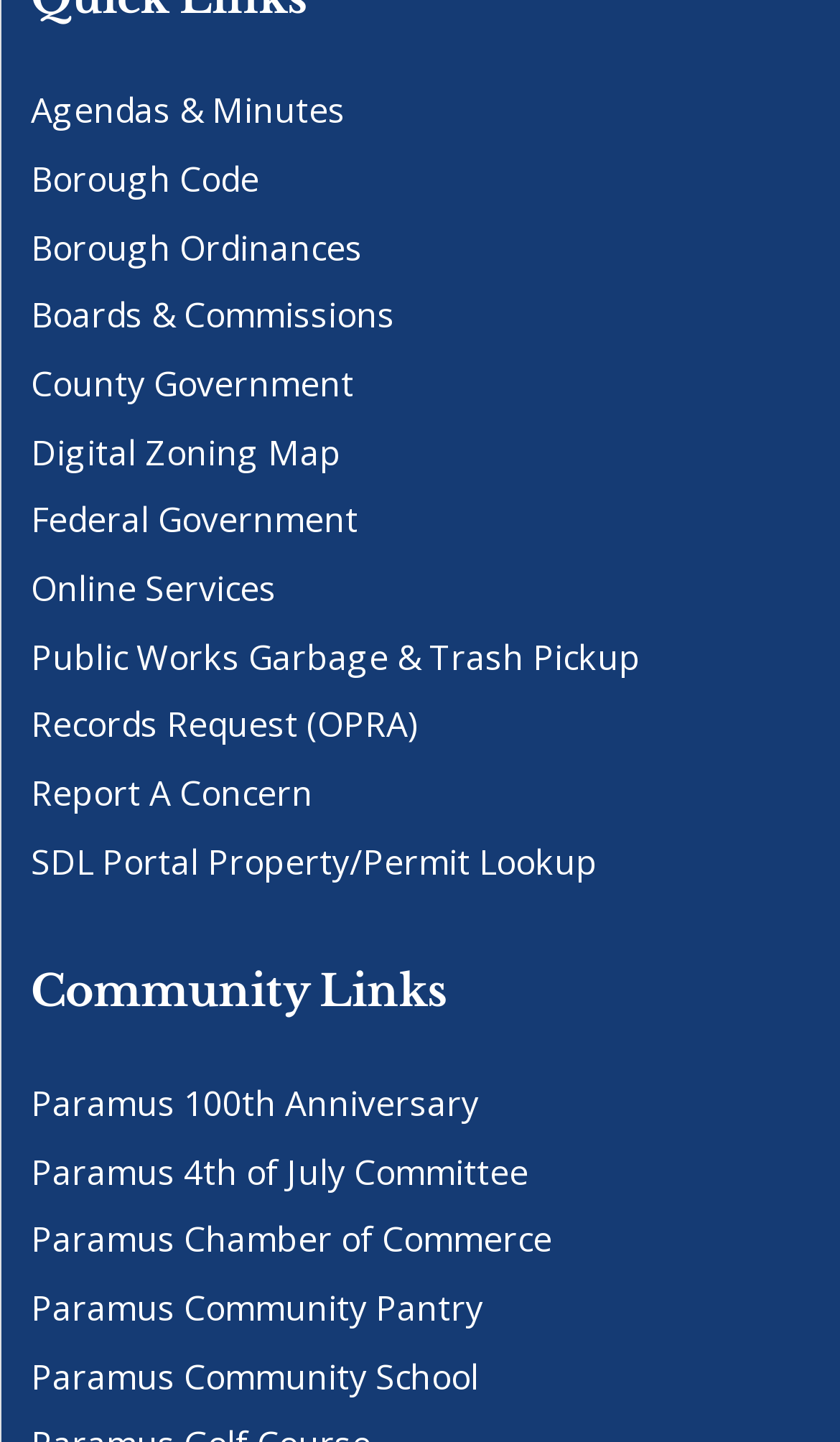Show the bounding box coordinates of the region that should be clicked to follow the instruction: "View agendas and minutes."

[0.037, 0.06, 0.411, 0.093]